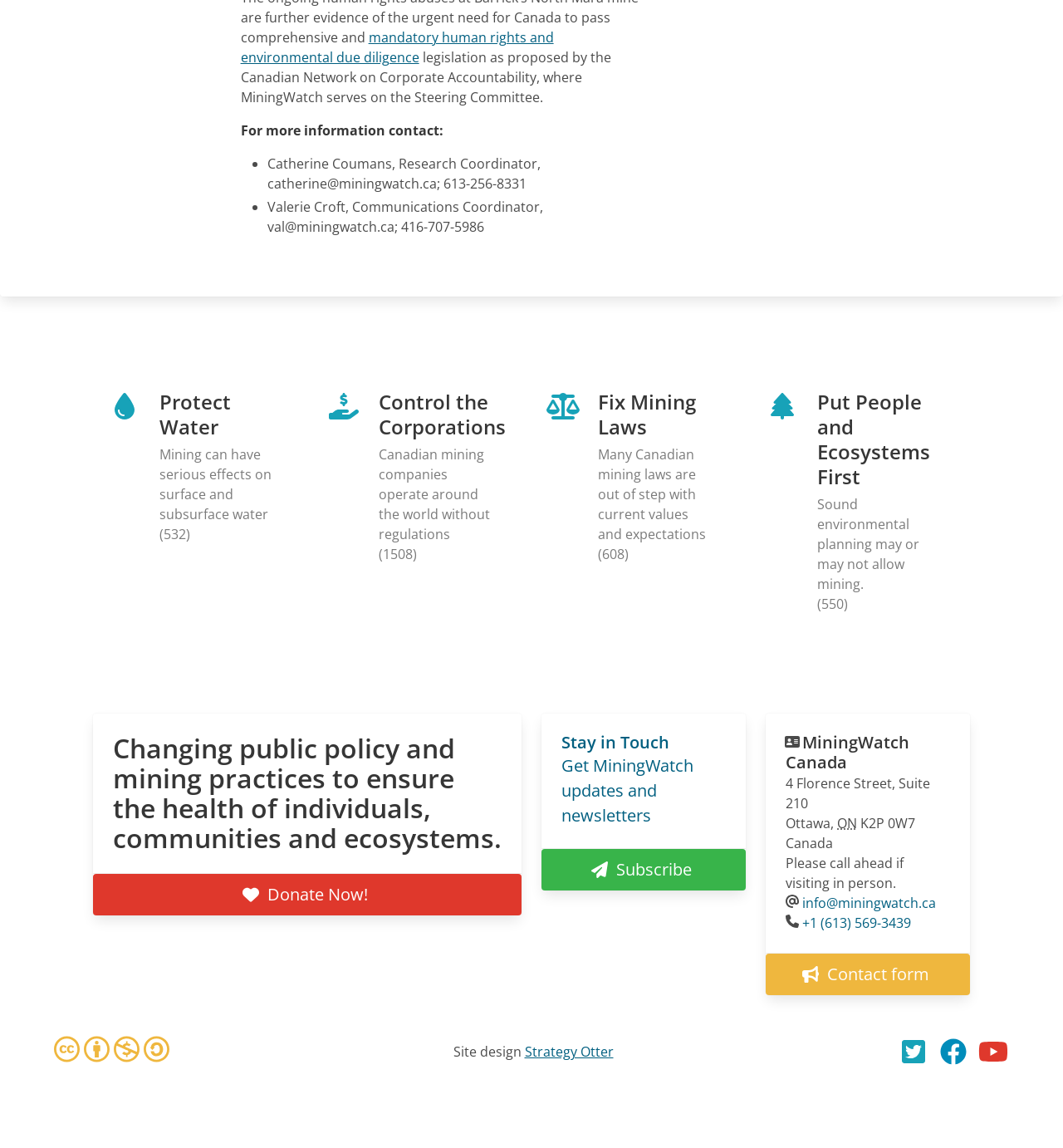How many social media platforms does MiningWatch Canada have?
By examining the image, provide a one-word or phrase answer.

3